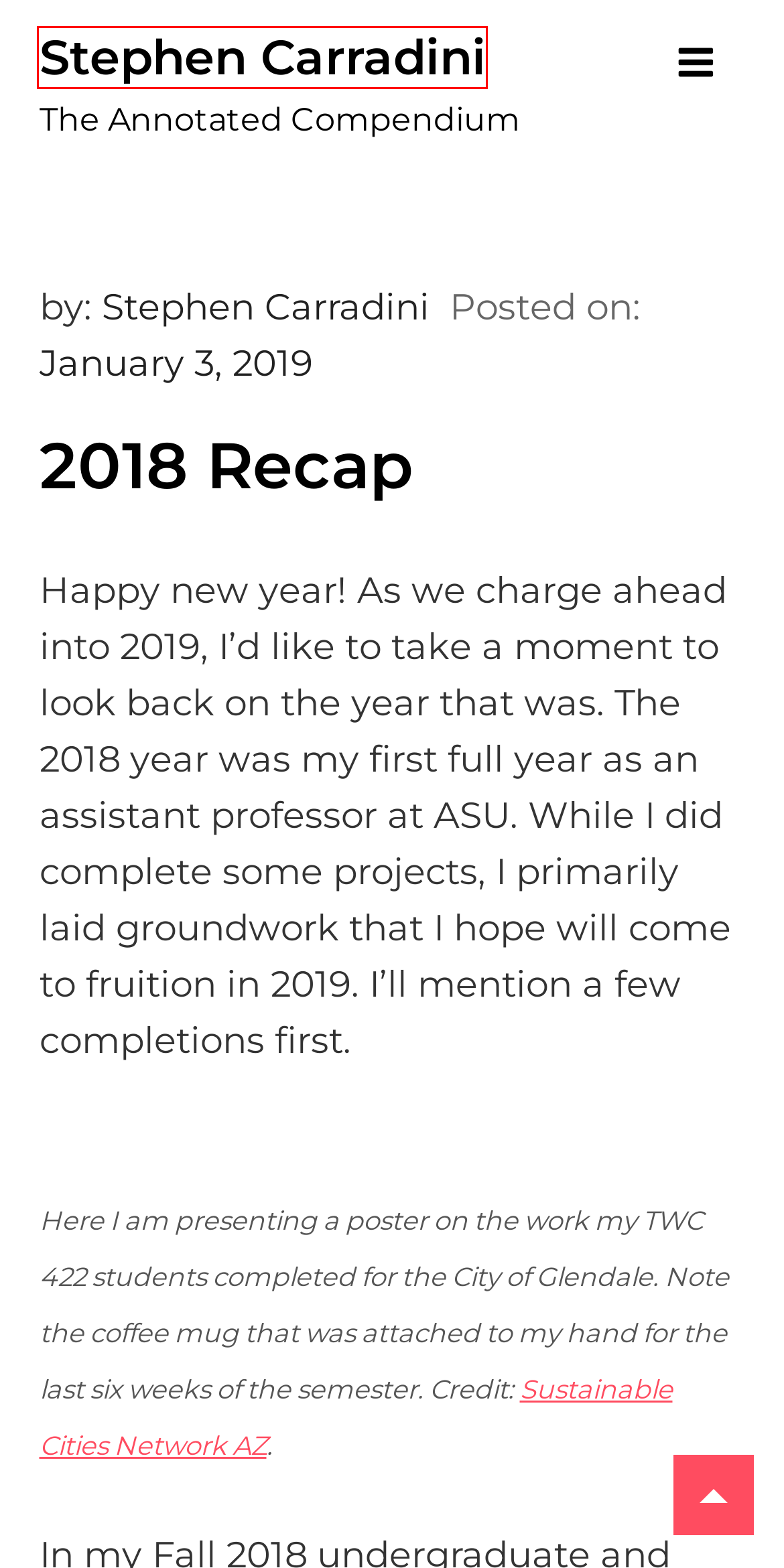Review the screenshot of a webpage that includes a red bounding box. Choose the most suitable webpage description that matches the new webpage after clicking the element within the red bounding box. Here are the candidates:
A. Stephen Carradini – The Annotated Compendium
B. Stephen Carradini – Stephen Carradini
C. Publishing Update – Stephen Carradini
D. Research – Stephen Carradini
E. Home - Sustainable Cities Network
F. Teaching – Stephen Carradini
G. A New Article! – Stephen Carradini
H. Home - ASU Project Cities

A